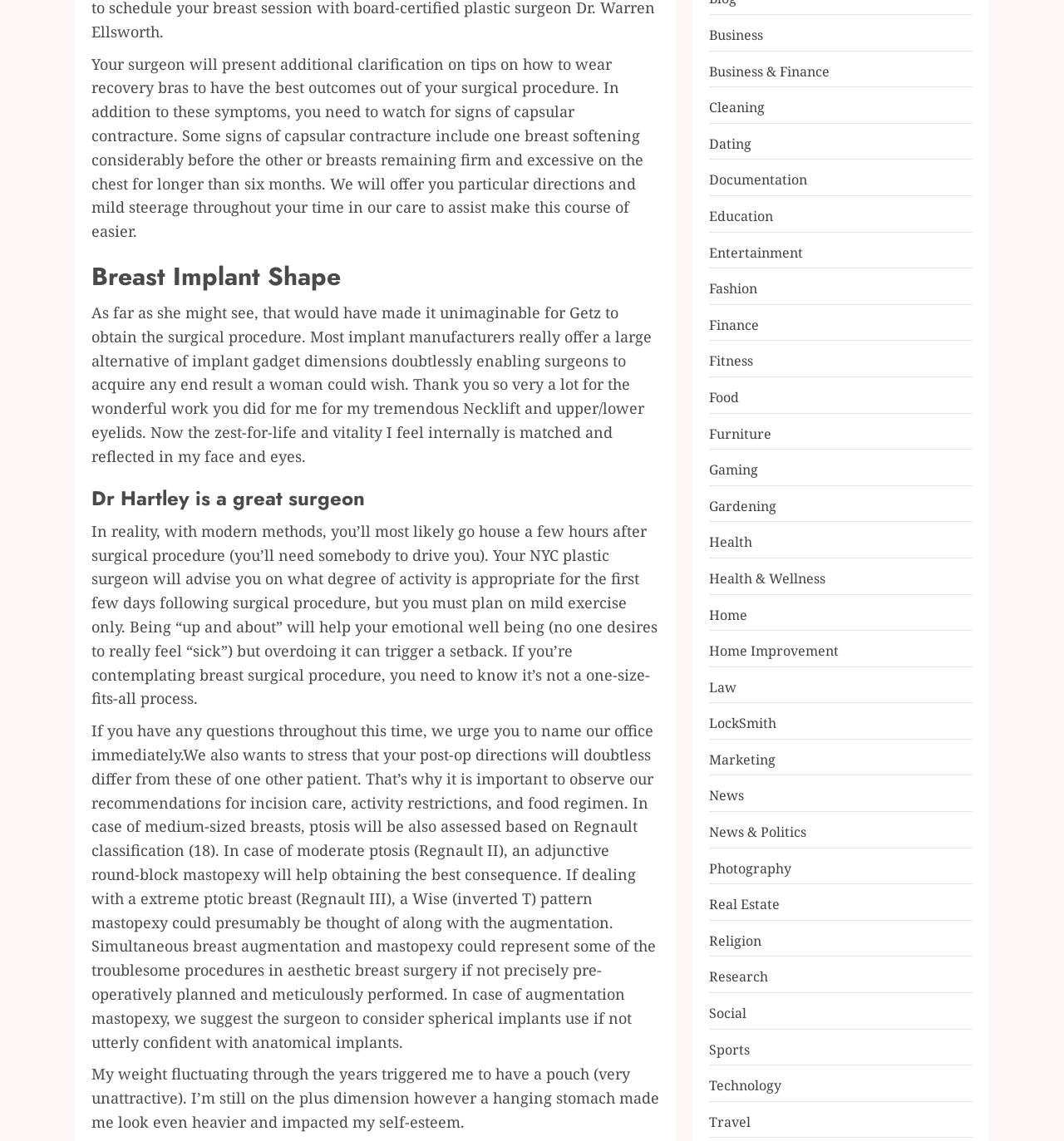Using the format (top-left x, top-left y, bottom-right x, bottom-right y), provide the bounding box coordinates for the described UI element. All values should be floating point numbers between 0 and 1: Health & Wellness

[0.667, 0.499, 0.776, 0.516]